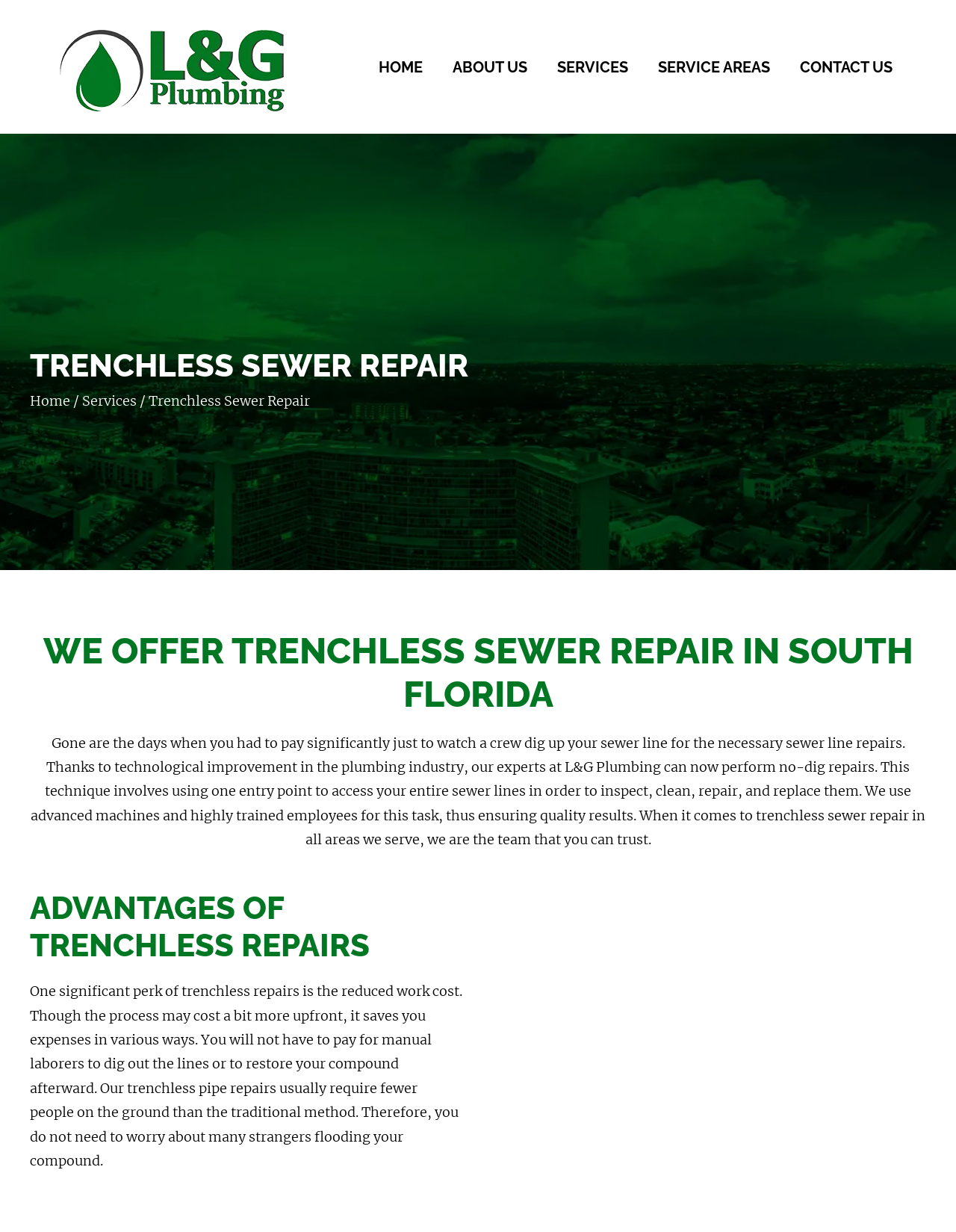Please locate and generate the primary heading on this webpage.

WE OFFER TRENCHLESS SEWER REPAIR IN SOUTH FLORIDA